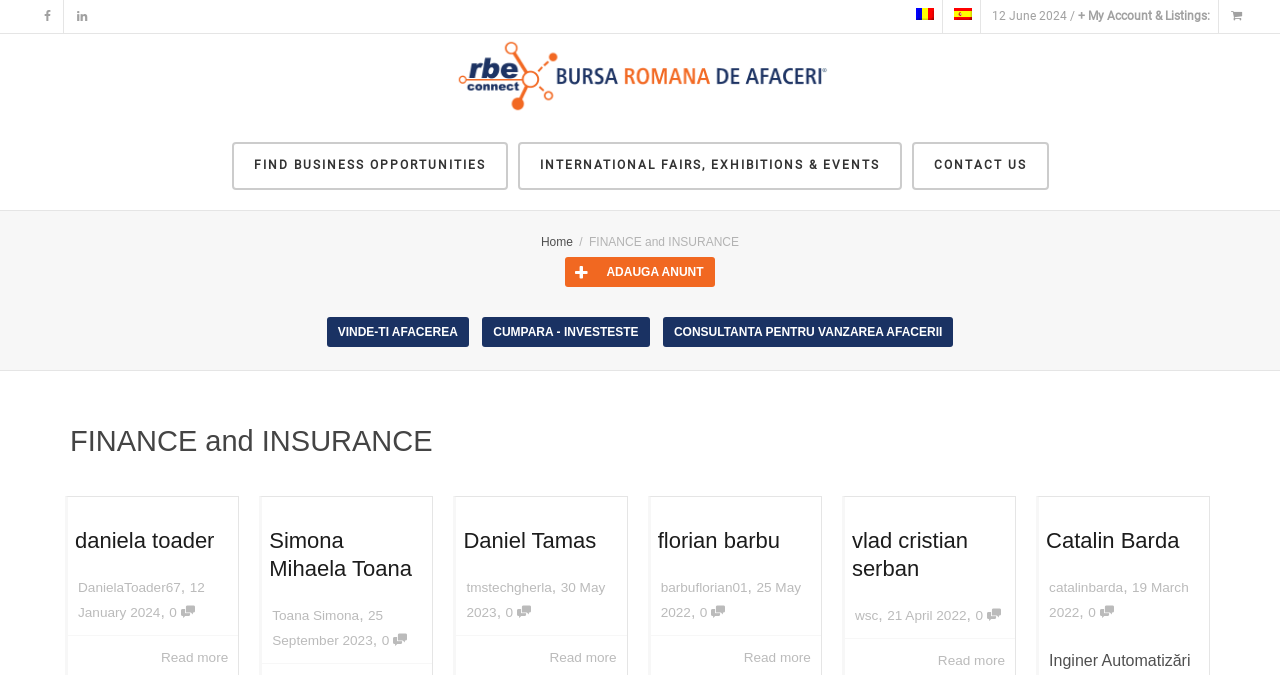Generate a thorough caption that explains the contents of the webpage.

The webpage is an archive of finance and insurance-related articles or listings. At the top, there are social media links to Facebook and LinkedIn, as well as language options for Romanian and Spanish. Below these options, there is a prominent link to "My Account & Listings" and a search icon.

The main content area is divided into sections. On the left side, there are links to "FIND BUSINESS OPPORTUNITIES", "INTERNATIONAL FAIRS, EXHIBITIONS & EVENTS", and "CONTACT US". On the right side, there is a heading "FINANCE and INSURANCE" followed by a list of articles or listings. Each listing includes the title, author, date, and a comment count.

There are a total of 5 listings, each with a similar structure. The authors' names are Daniela Toader, Simona Mihaela Toana, Daniel Tamas, Florian Barbu, and Vlad Cristian Serban. The dates of the listings range from June 2024 to March 2022. There are no images within the listings, but there are icons and images scattered throughout the page, including a logo for "Bursa Romana de Afaceri - RBE Connect - Romanian Business Exchange" and flags for the language options.